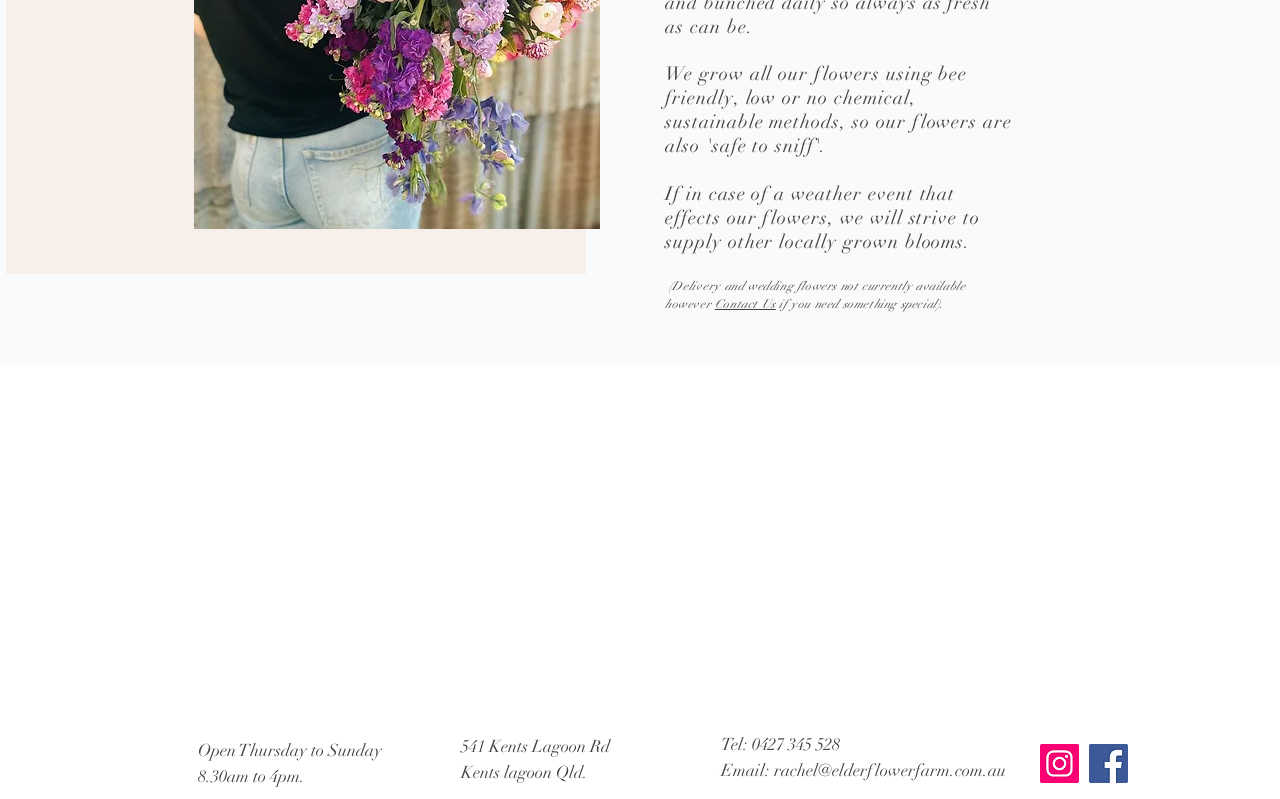What is the farm's address?
Based on the image, provide your answer in one word or phrase.

541 Kents Lagoon Rd, Kents Lagoon Qld